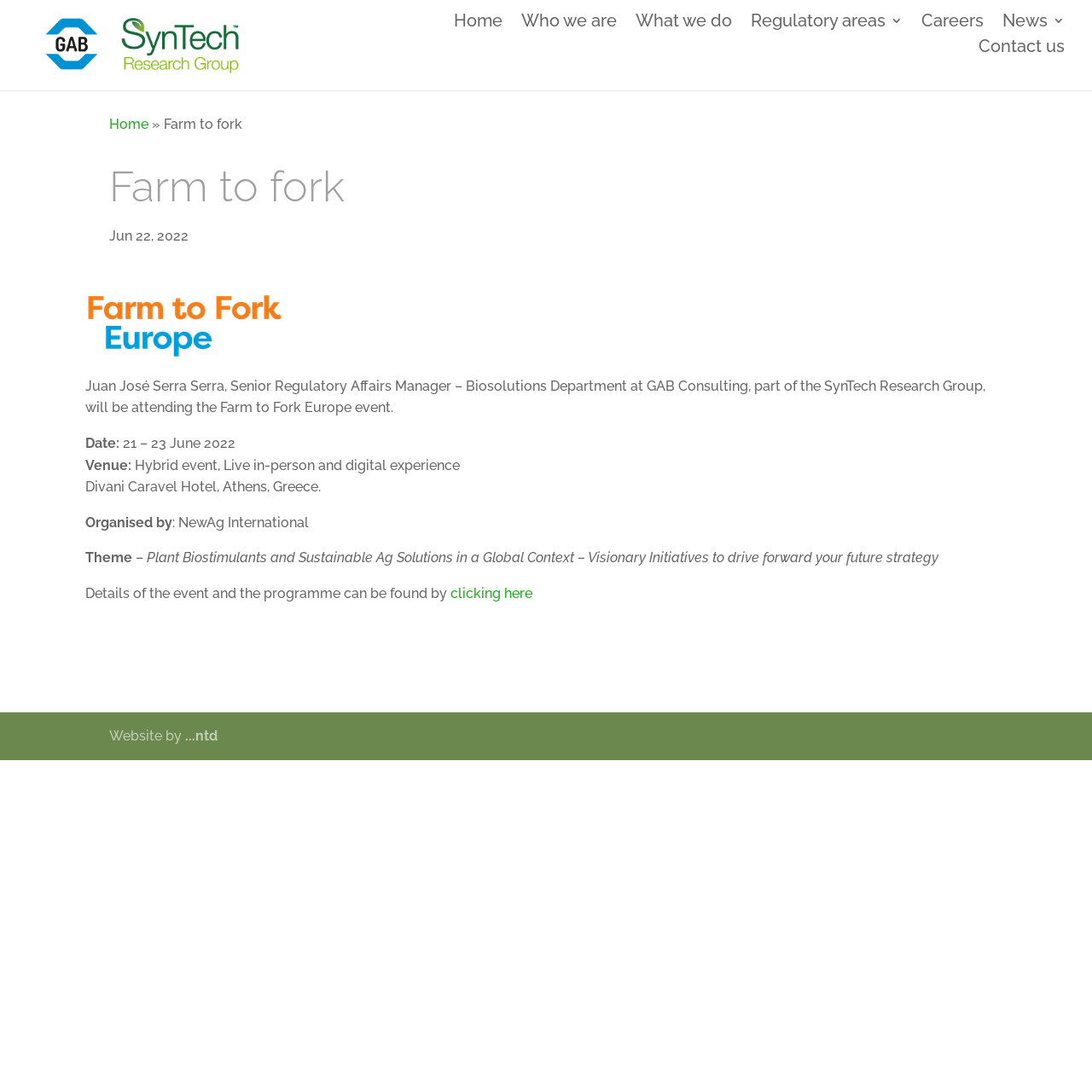Give the bounding box coordinates for this UI element: "What we do". The coordinates should be four float numbers between 0 and 1, arranged as [left, top, right, bottom].

[0.582, 0.013, 0.67, 0.03]